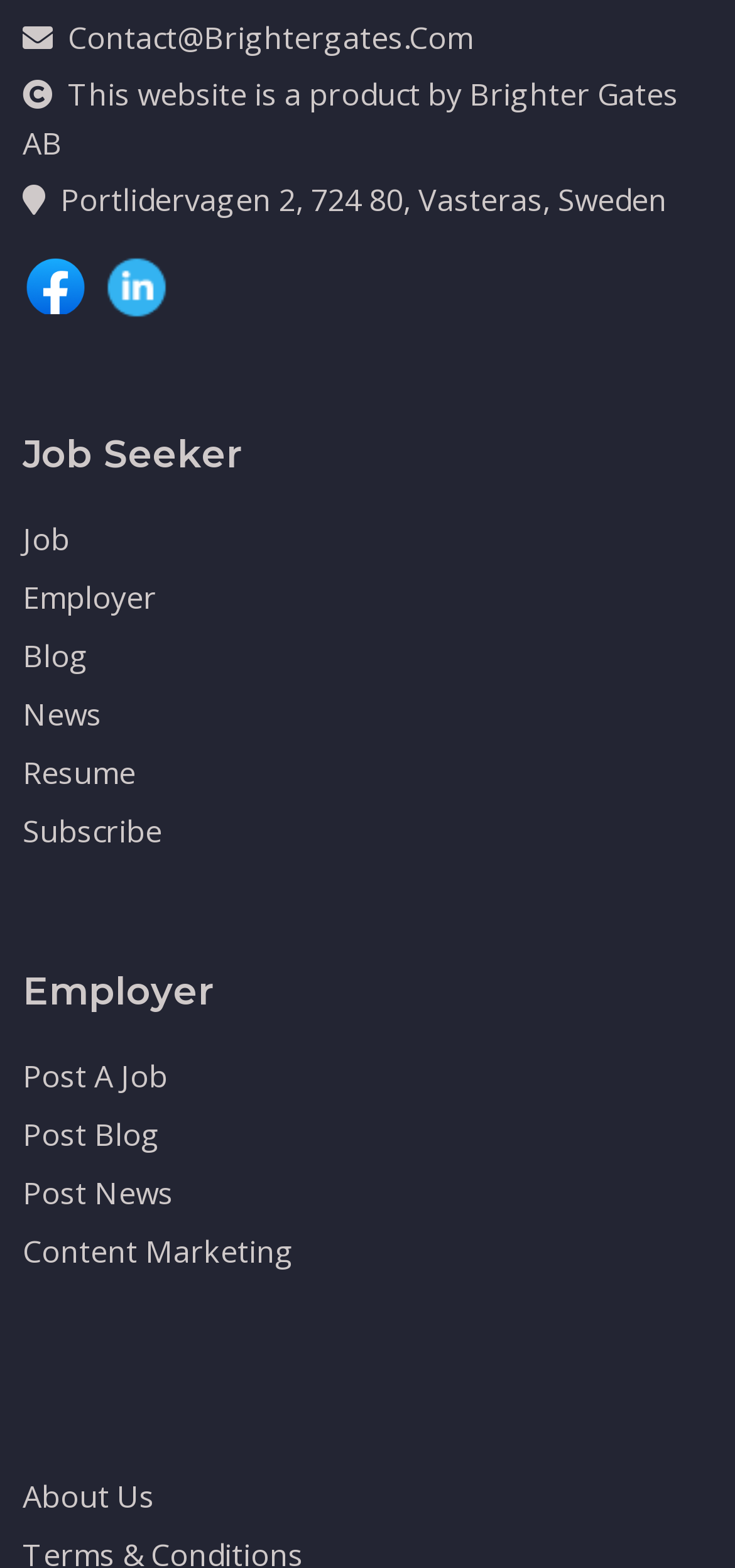What is the address of the company?
Could you answer the question with a detailed and thorough explanation?

The address of the company can be found at the bottom of the webpage, where it says 'Portlidervagen 2, 724 80, Vasteras, Sweden'.